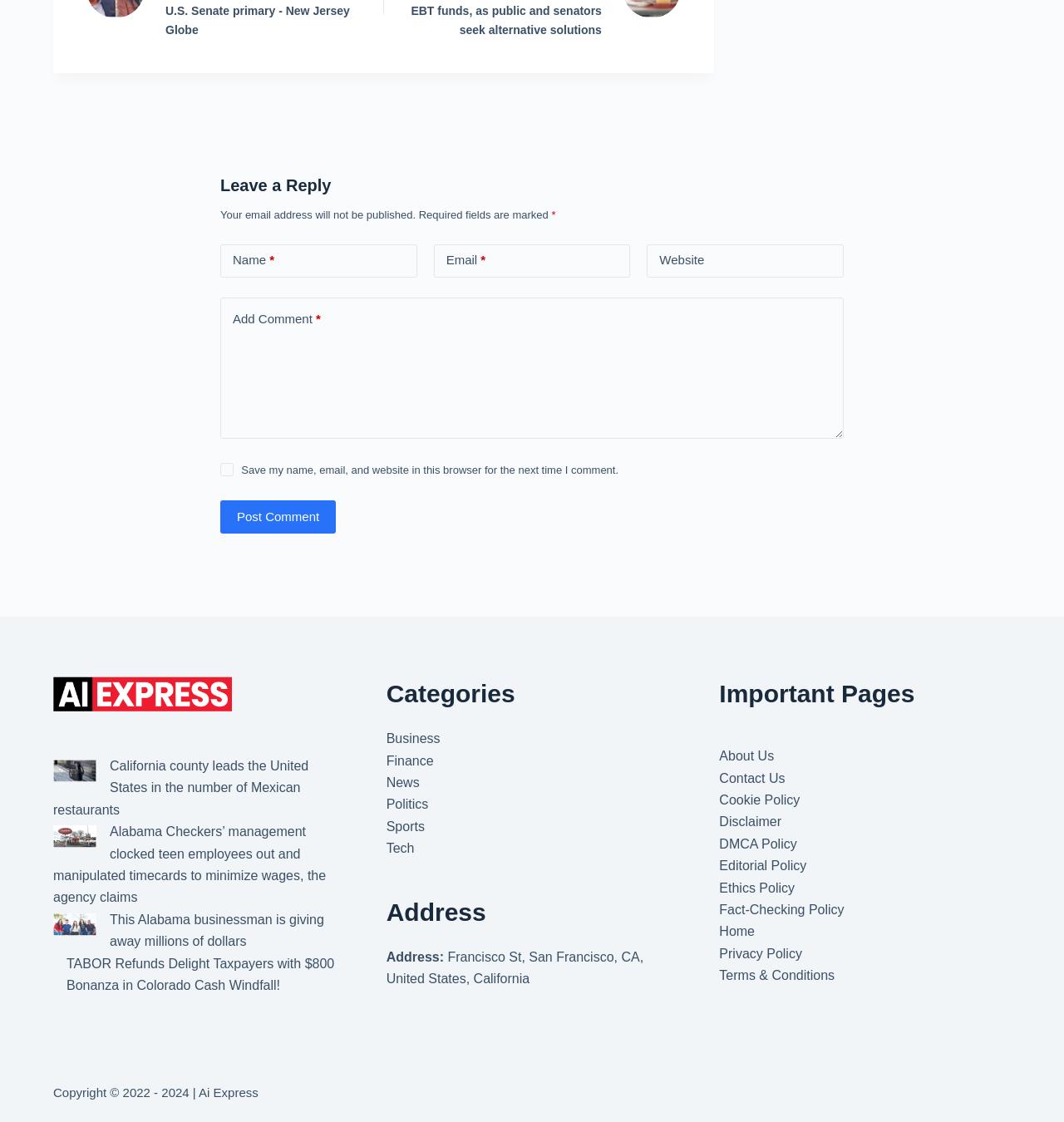Show the bounding box coordinates of the region that should be clicked to follow the instruction: "Visit the 'About Us' page."

[0.676, 0.668, 0.727, 0.68]